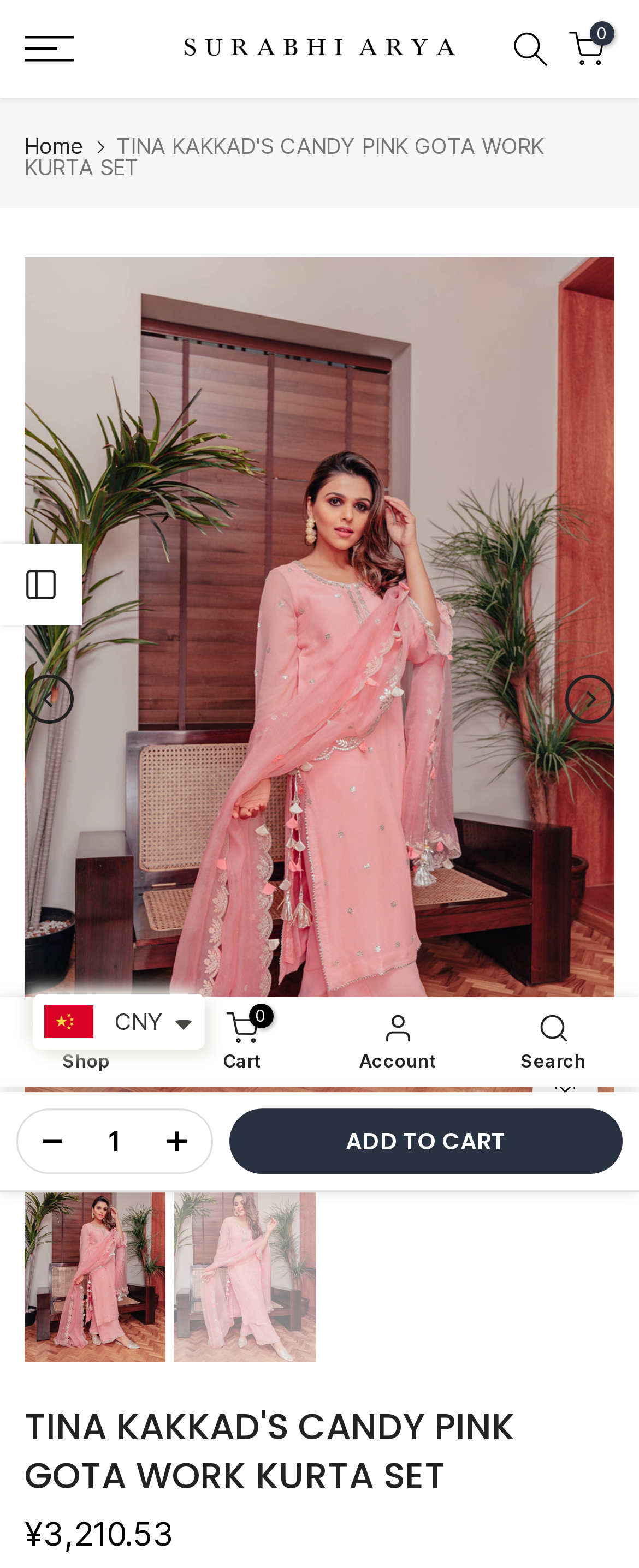Could you locate the bounding box coordinates for the section that should be clicked to accomplish this task: "Click the 'Surabhi Arya' link".

[0.279, 0.016, 0.721, 0.044]